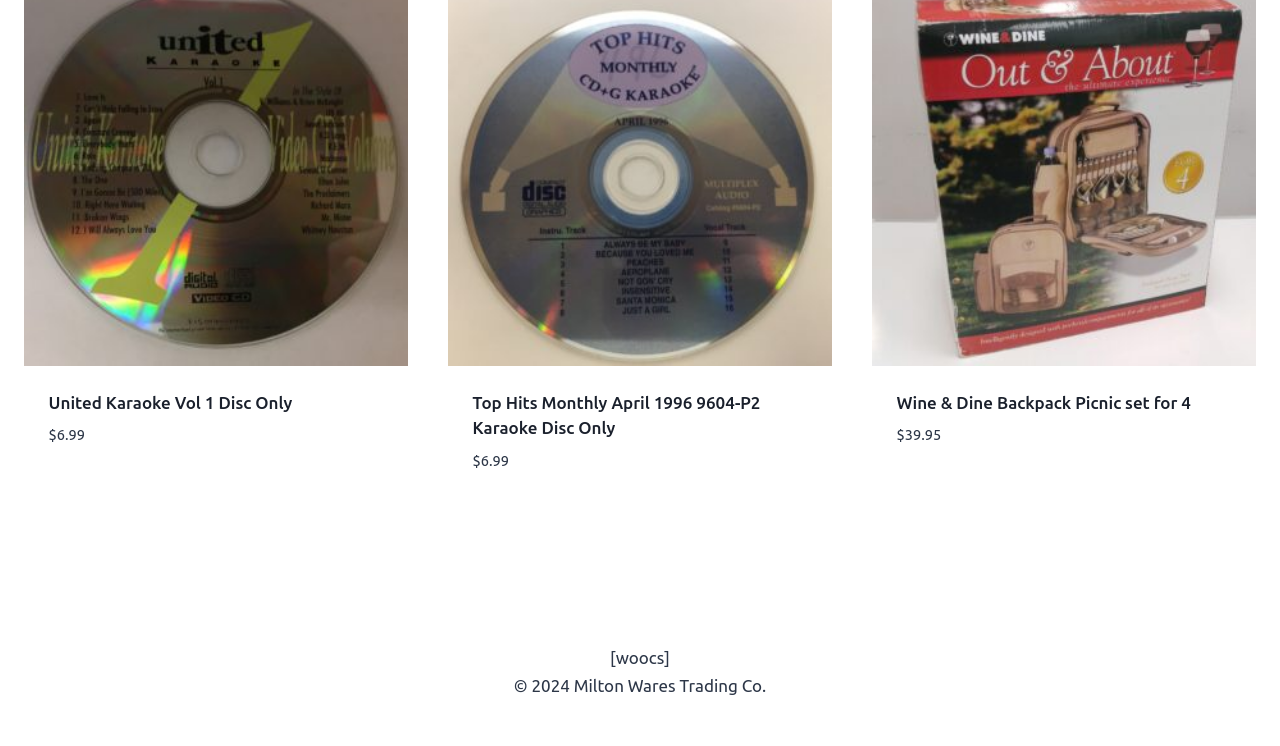Using the element description: "Add to cartContinue Loading Done", determine the bounding box coordinates for the specified UI element. The coordinates should be four float numbers between 0 and 1, [left, top, right, bottom].

[0.369, 0.678, 0.462, 0.717]